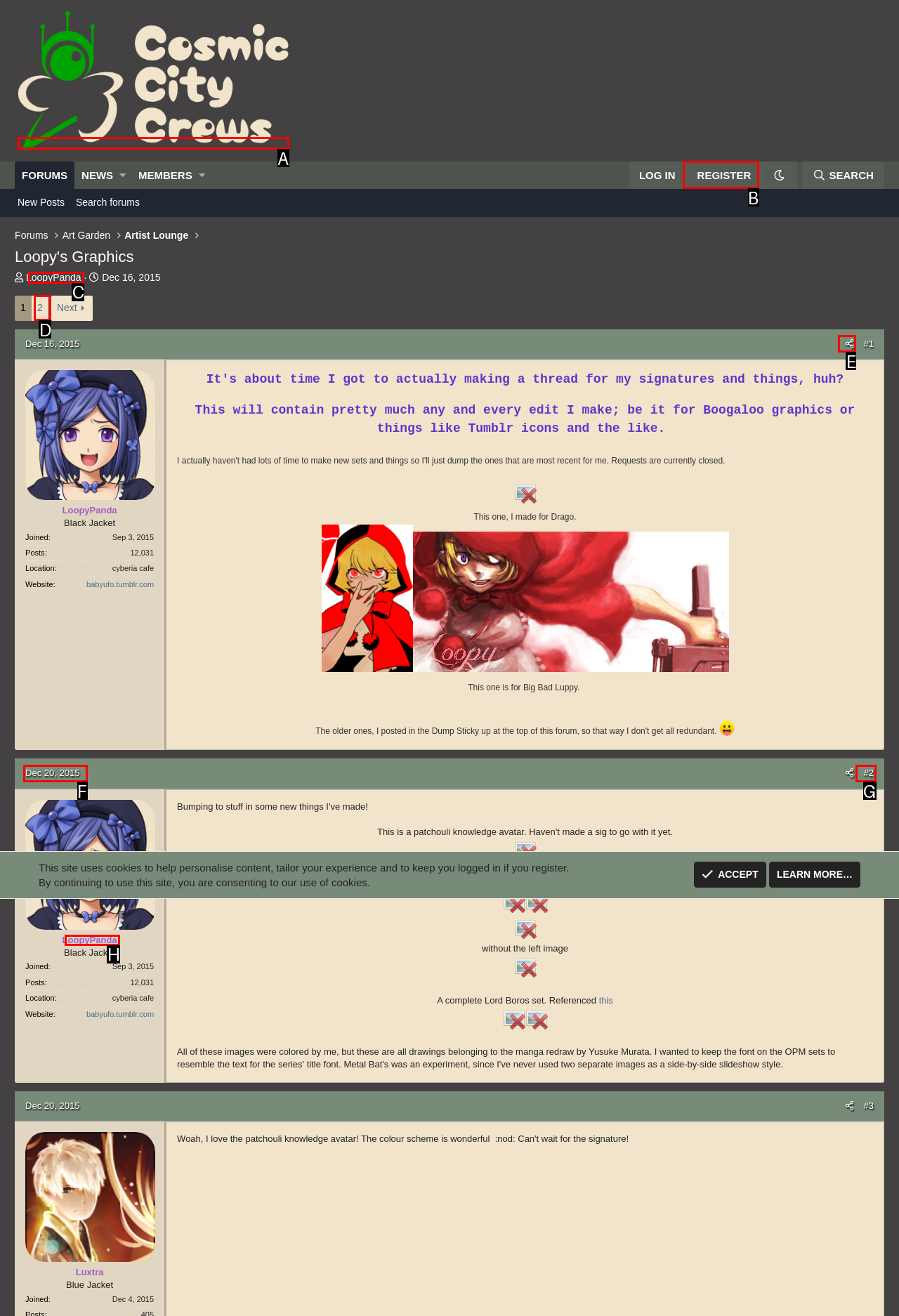Identify the option that corresponds to the description: alt="Cosmic City Crews" 
Provide the letter of the matching option from the available choices directly.

A